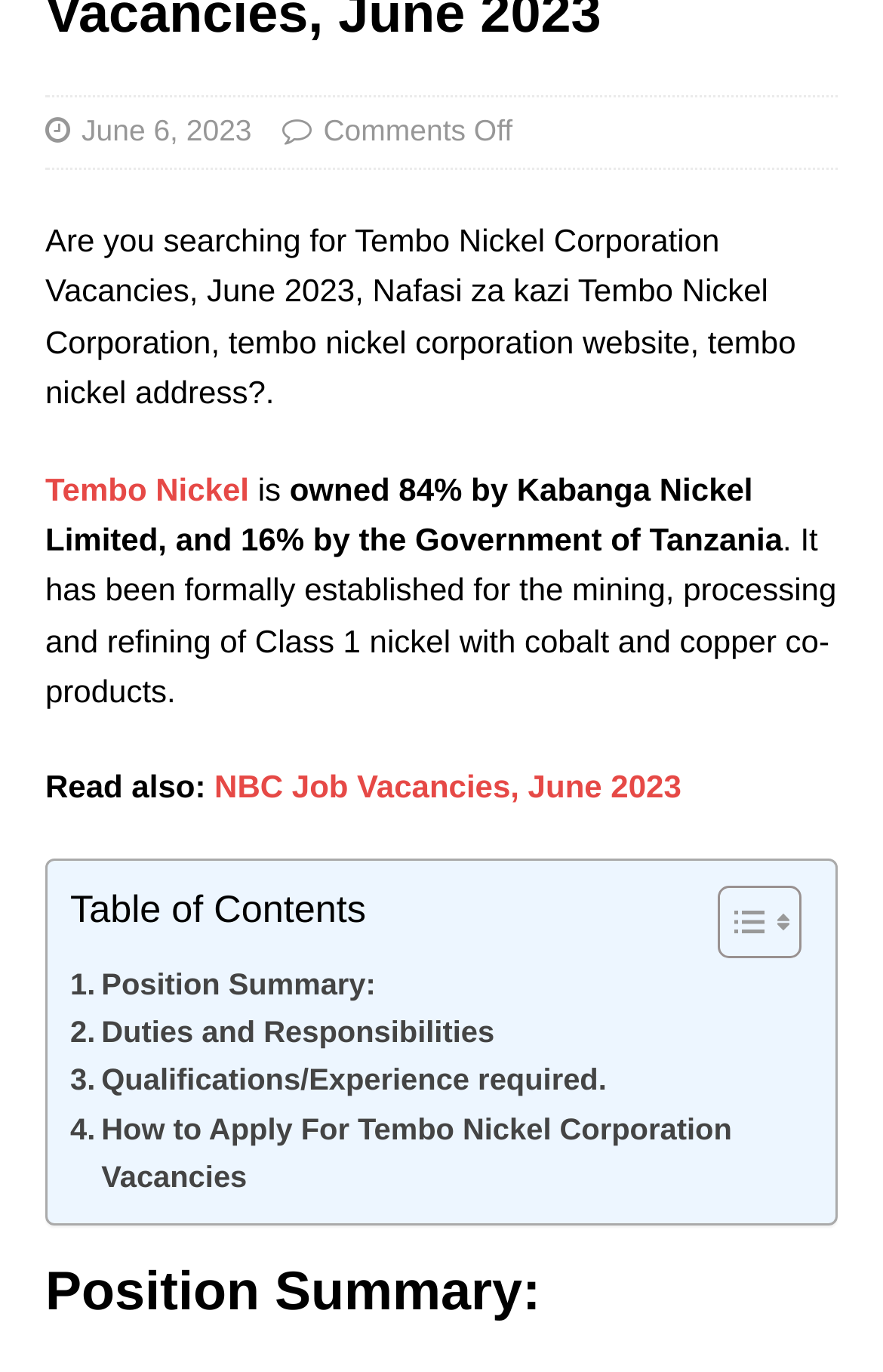Locate the UI element described as follows: "Qualifications/Experience required.". Return the bounding box coordinates as four float numbers between 0 and 1 in the order [left, top, right, bottom].

[0.079, 0.77, 0.687, 0.805]